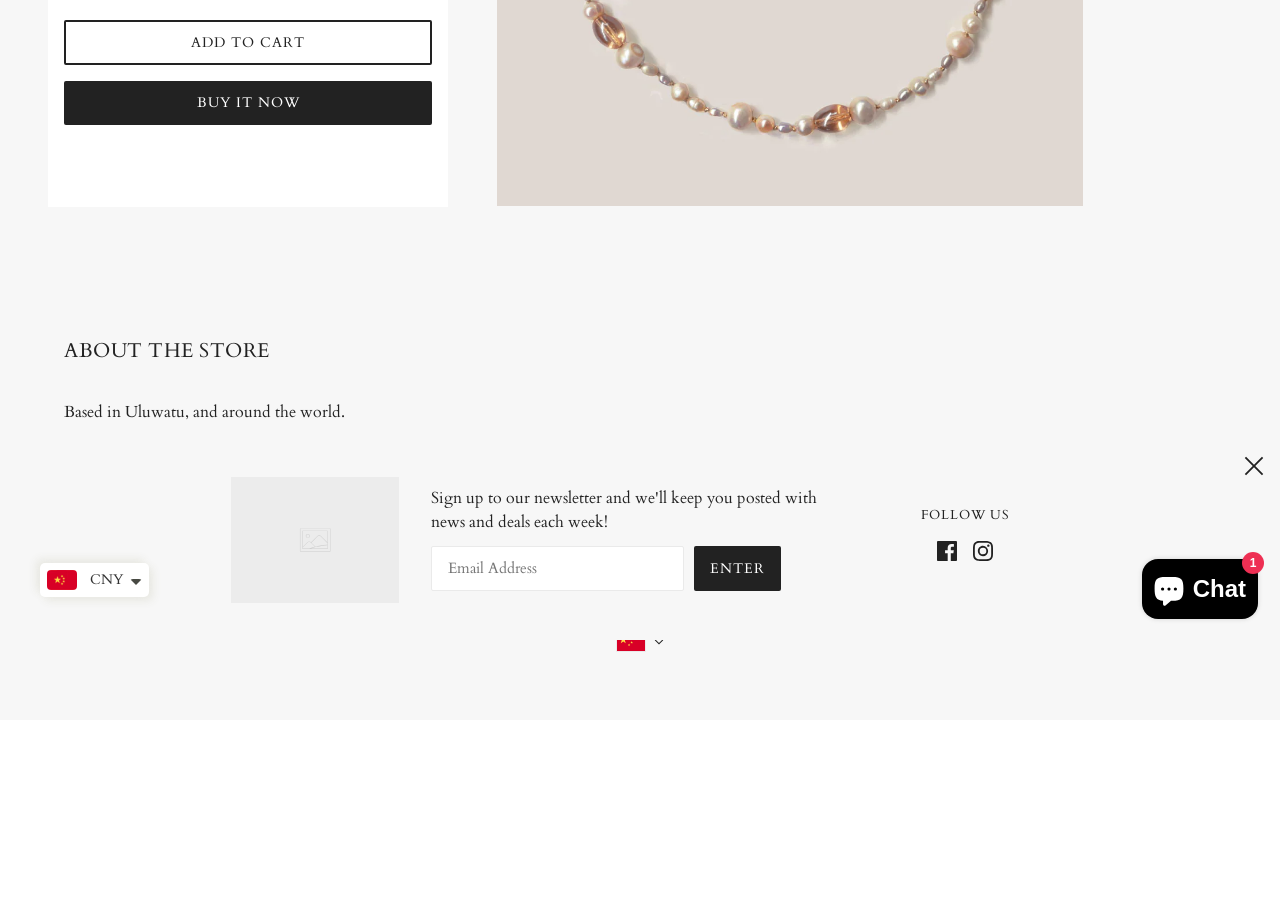Find the UI element described as: "Add to Cart" and predict its bounding box coordinates. Ensure the coordinates are four float numbers between 0 and 1, [left, top, right, bottom].

[0.05, 0.022, 0.338, 0.071]